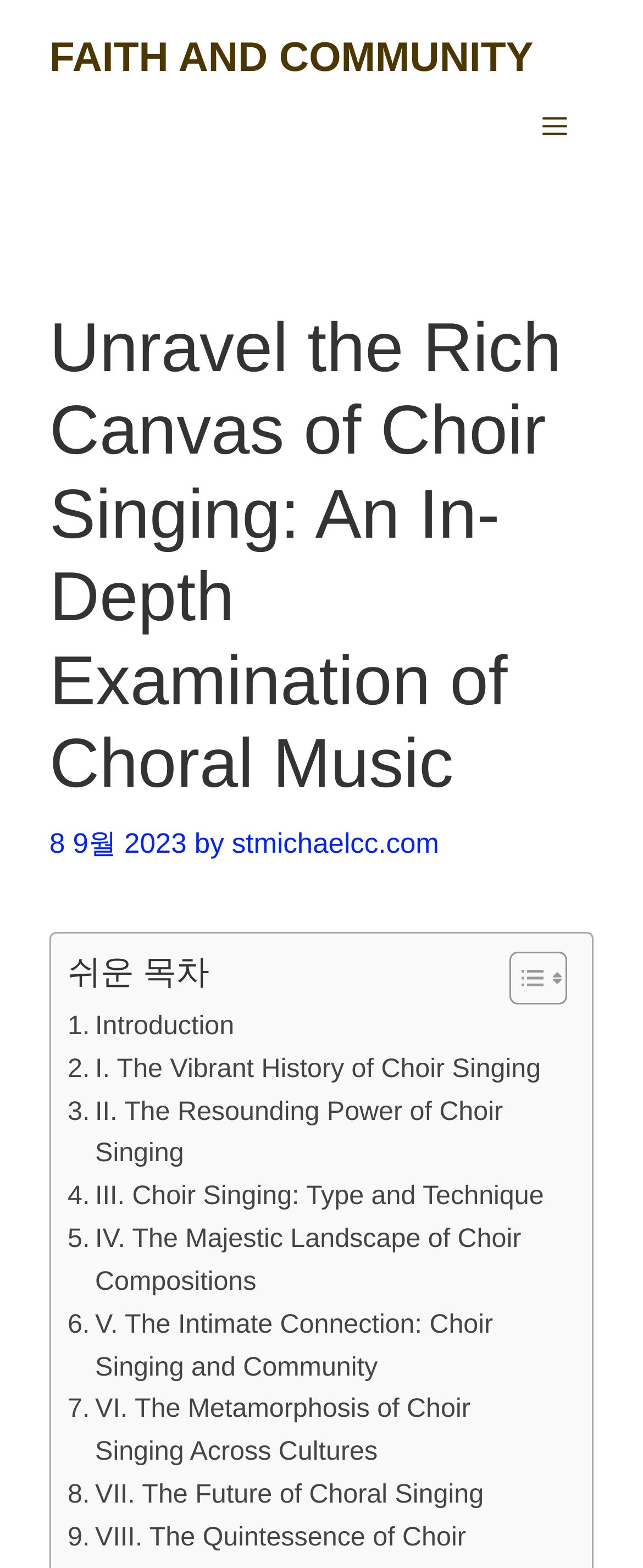Provide your answer in a single word or phrase: 
What is the author of the article?

stmichaelcc.com